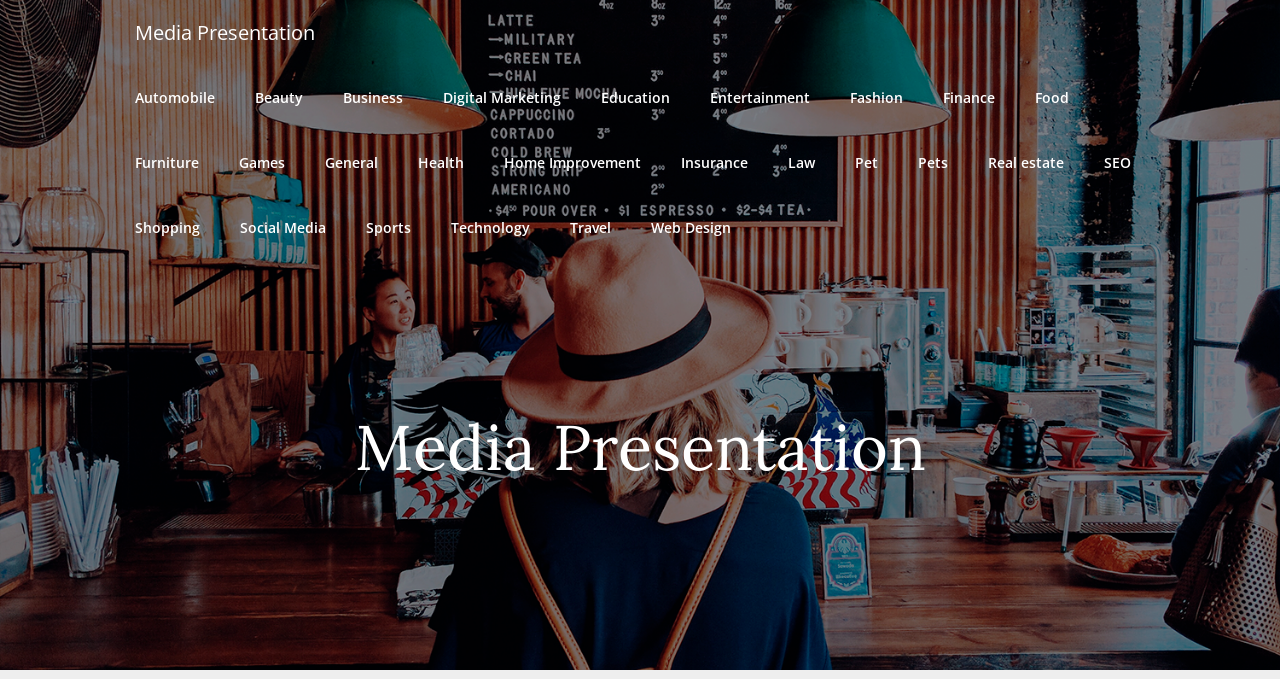What is the category that comes after 'Beauty'?
Provide a thorough and detailed answer to the question.

I looked at the list of links on the webpage and found that 'Beauty' is followed by 'Business'.